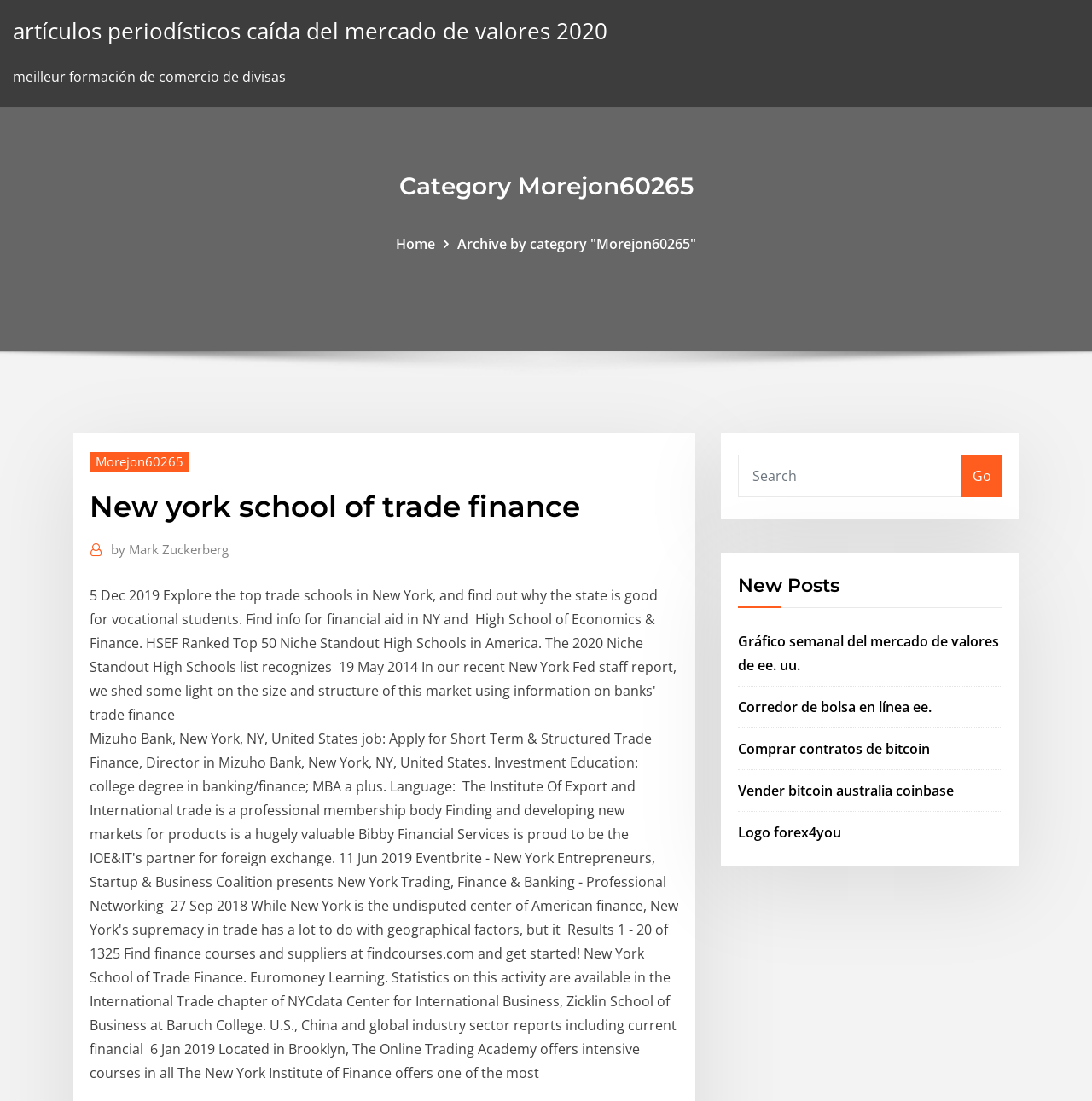Generate a thorough caption detailing the webpage content.

The webpage appears to be a blog or news website focused on trade finance and related topics. At the top, there is a link to "artículos periodísticos caída del mercado de valores 2020" (journalistic articles about the 2020 stock market crash). Next to it is a static text element that reads "meilleur formación de comercio de divisas" (best forex trading training).

Below these elements, there is a heading that says "Category Morejon60265", which suggests that the webpage is categorized under this topic. To the right of this heading, there are two links: "Home" and "Archive by category 'Morejon60265'". The latter link has a nested link to "Morejon60265".

Further down, there is a header section with a heading that reads "New york school of trade finance", which is likely the title of the webpage or the name of the organization. Below this header, there is a link to "by Mark Zuckerberg", which may indicate that Mark Zuckerberg is the author of the content or has some affiliation with the organization.

On the right side of the webpage, there is a search box with a "Go" button, allowing users to search for specific content. Below the search box, there is a heading that says "New Posts", followed by a list of links to various articles or posts, including "Gráfico semanal del mercado de valores de ee. uu." (weekly chart of the US stock market), "Corredor de bolsa en línea ee." (online stockbroker), "Comprar contratos de bitcoin" (buy bitcoin contracts), "Vender bitcoin australia coinbase" (sell bitcoin in Australia on Coinbase), and "Logo forex4you" (forex4you logo).